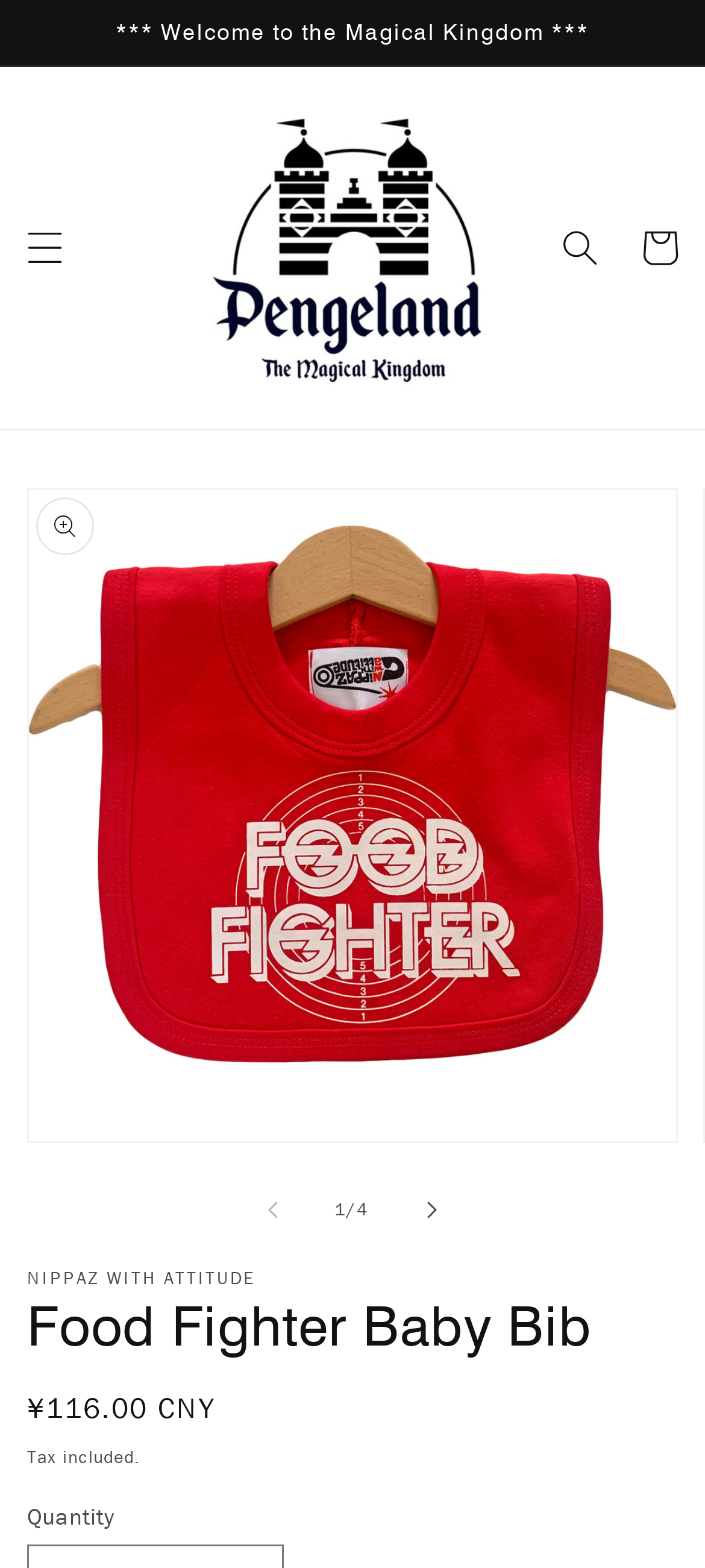Please identify the primary heading of the webpage and give its text content.

Food Fighter Baby Bib